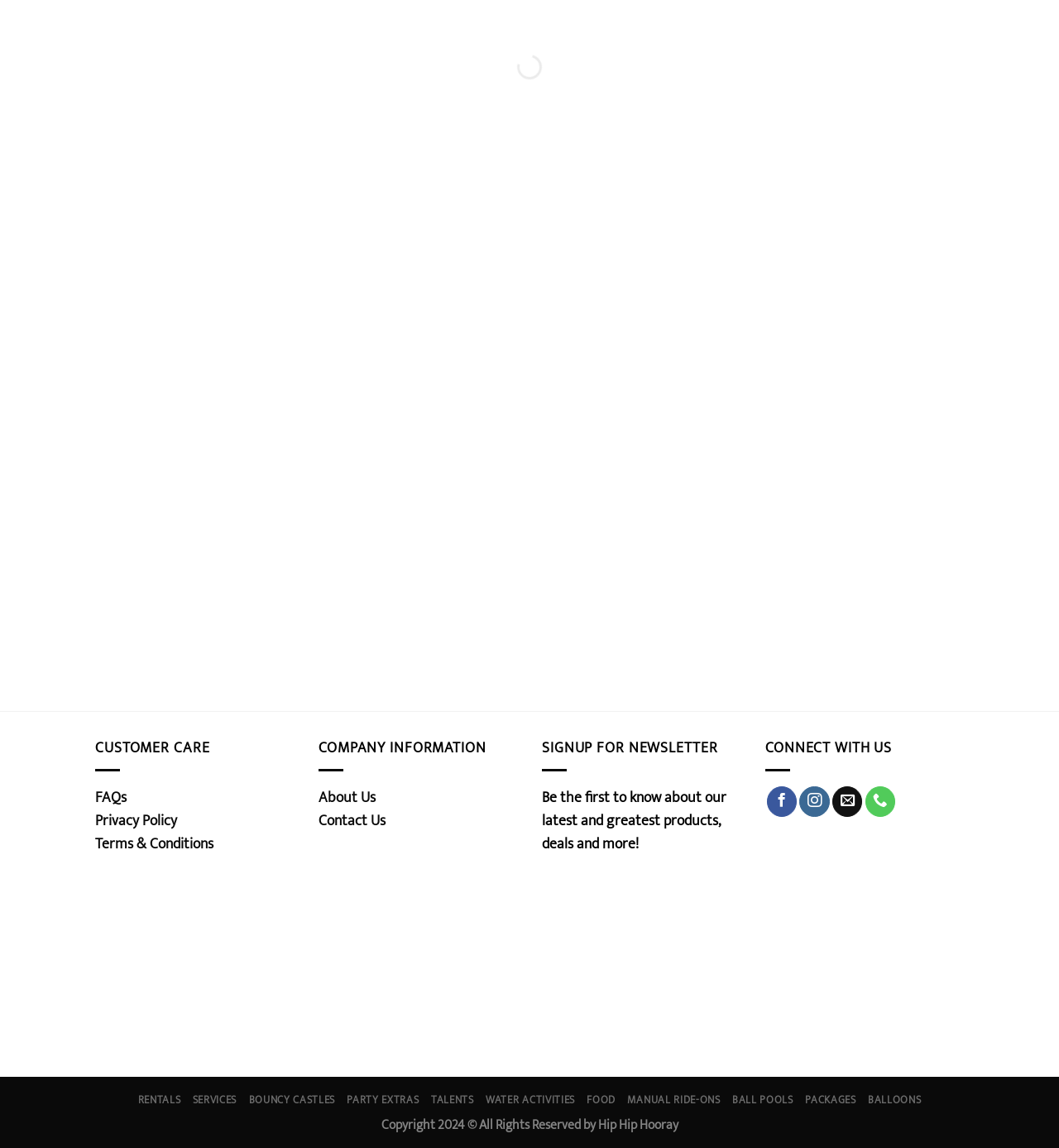Find the bounding box coordinates of the element's region that should be clicked in order to follow the given instruction: "read about sustainable living". The coordinates should consist of four float numbers between 0 and 1, i.e., [left, top, right, bottom].

None